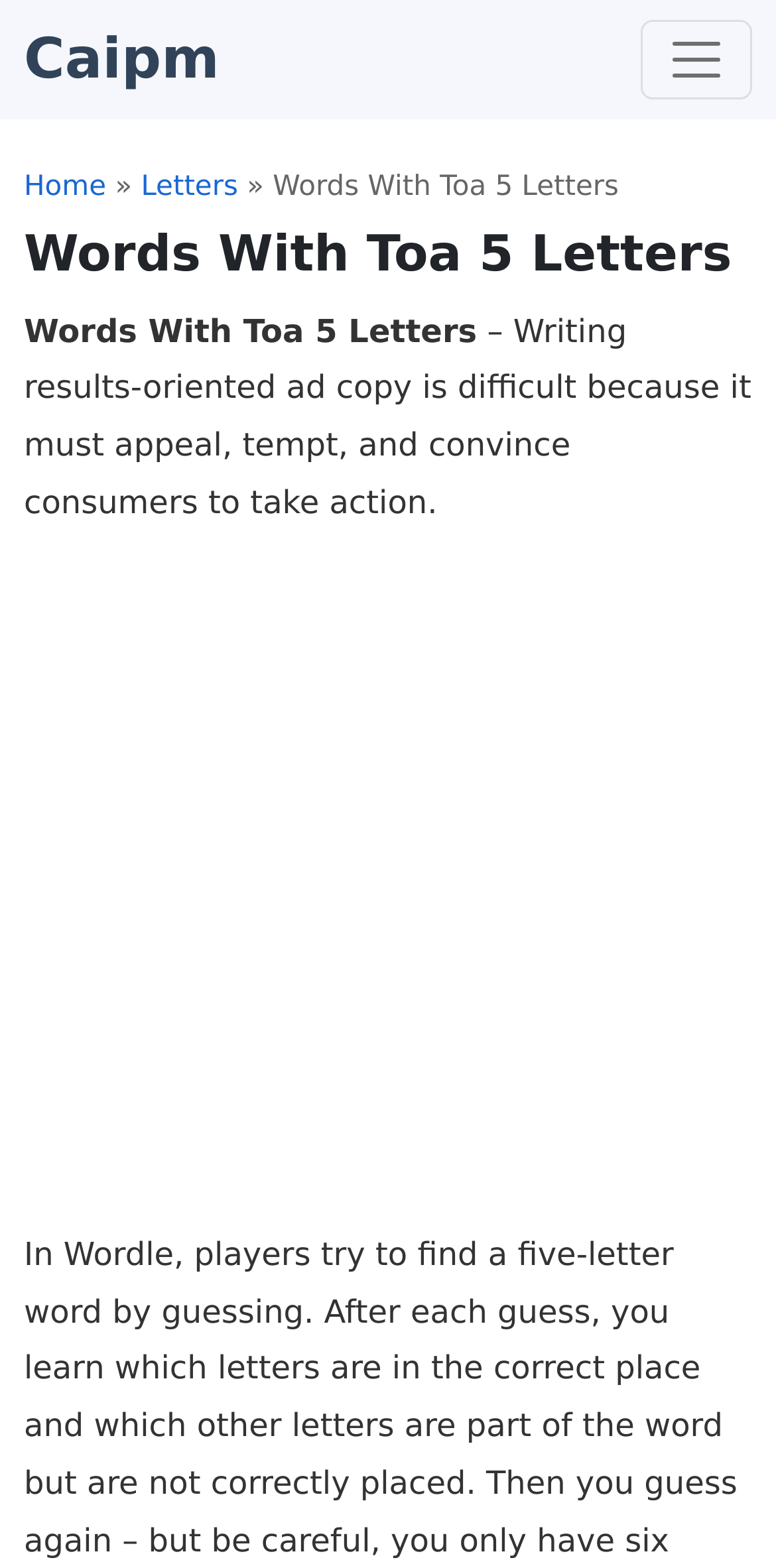Respond with a single word or phrase to the following question:
How many links are in the navigation bar?

3